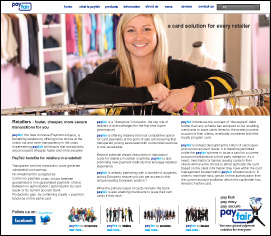Please provide a comprehensive response to the question below by analyzing the image: 
What is the background of the image?

The background of the image includes garments neatly displayed on clothing racks, indicating a well-organized store setting.